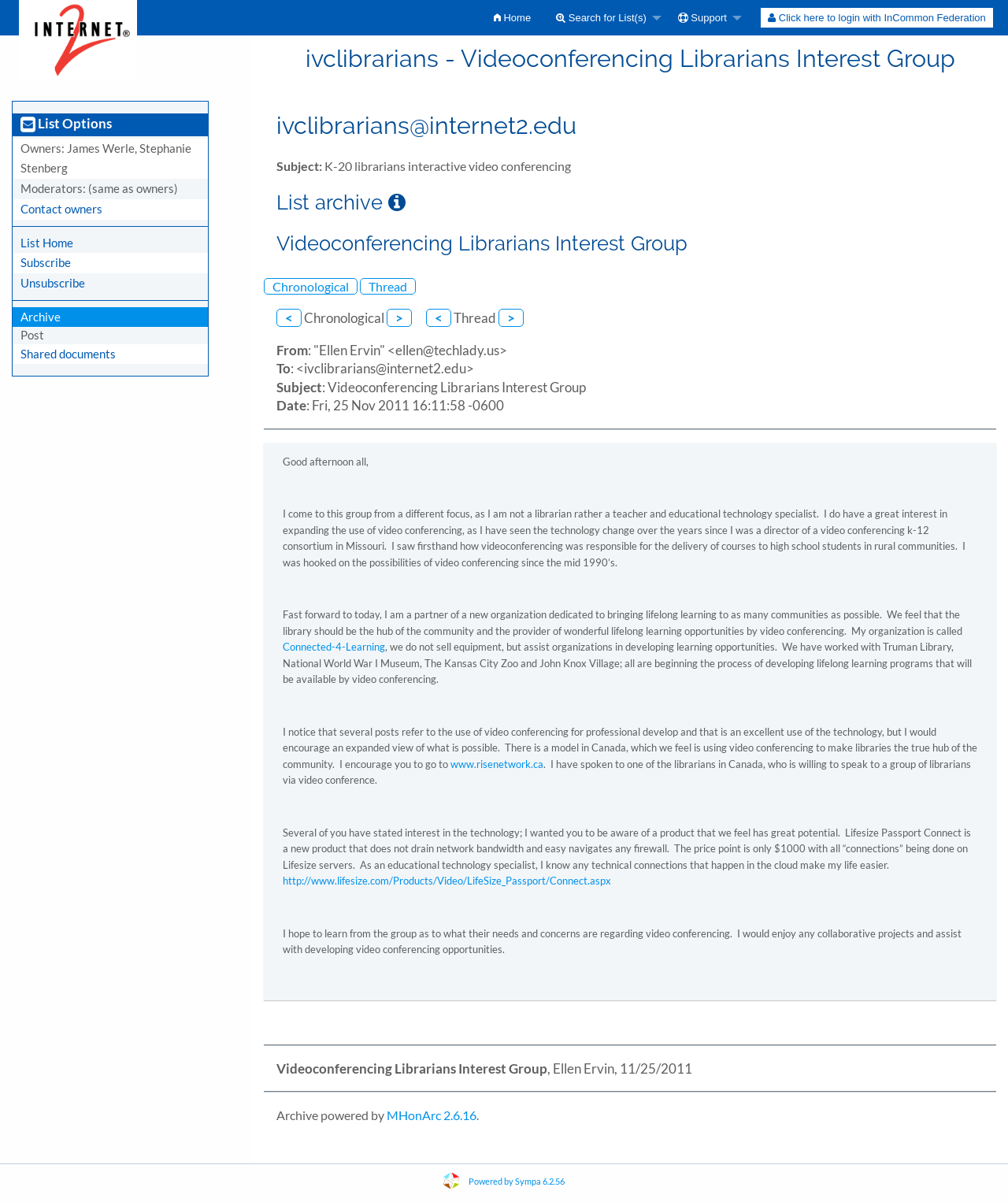Identify the bounding box coordinates of the part that should be clicked to carry out this instruction: "View list archive".

[0.385, 0.159, 0.402, 0.178]